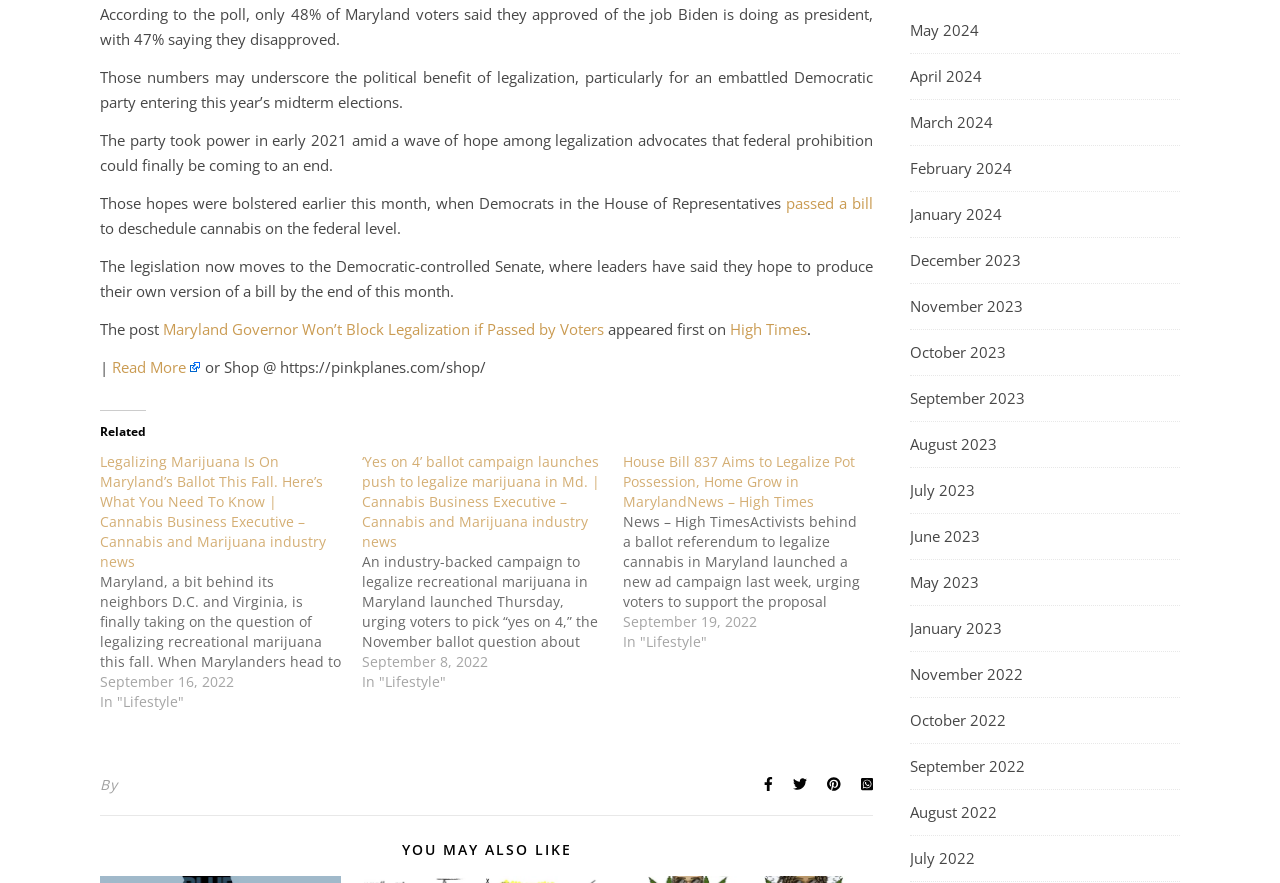Select the bounding box coordinates of the element I need to click to carry out the following instruction: "Read more about Maryland Governor Won’t Block Legalization if Passed by Voters".

[0.127, 0.361, 0.472, 0.383]